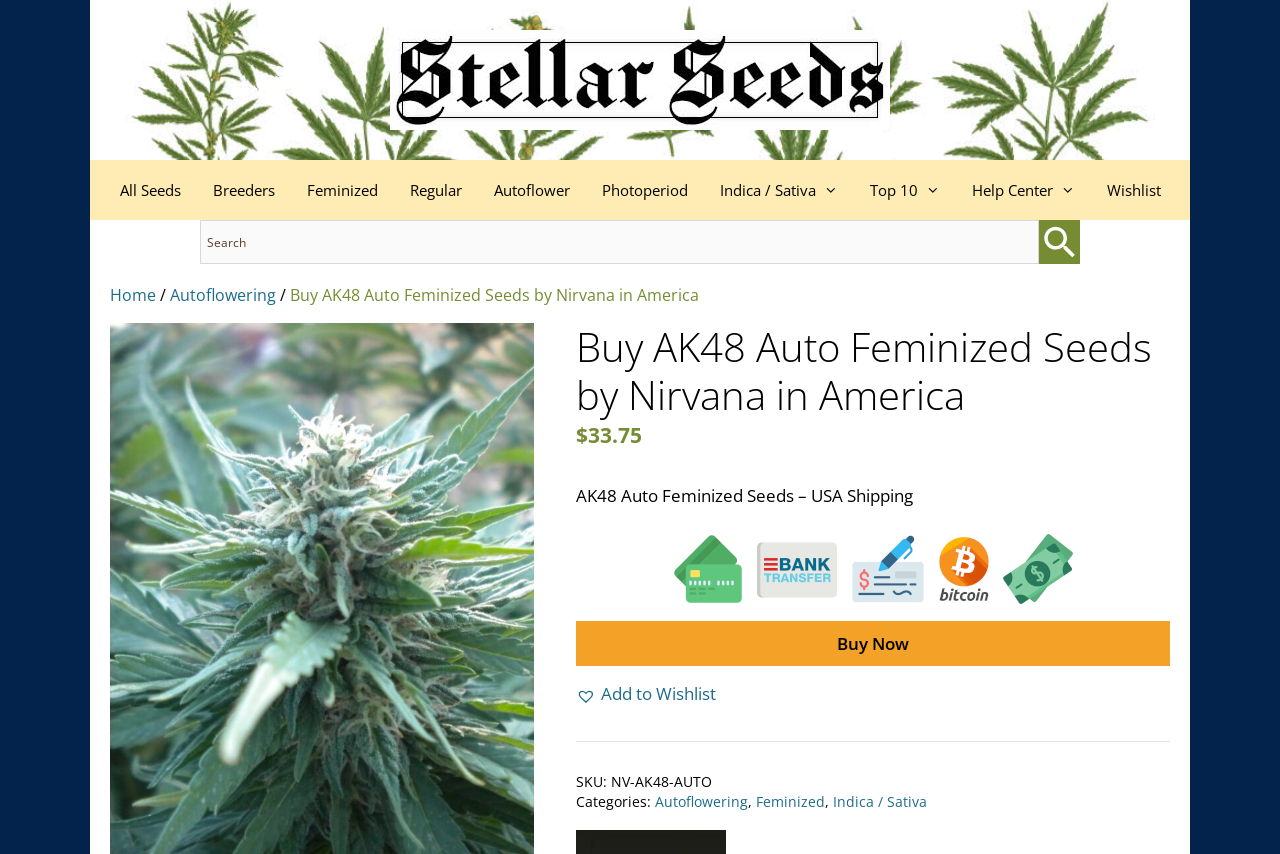Can you show the bounding box coordinates of the region to click on to complete the task described in the instruction: "Add AK48 Auto Feminized Seeds to Wishlist"?

[0.45, 0.798, 0.56, 0.828]